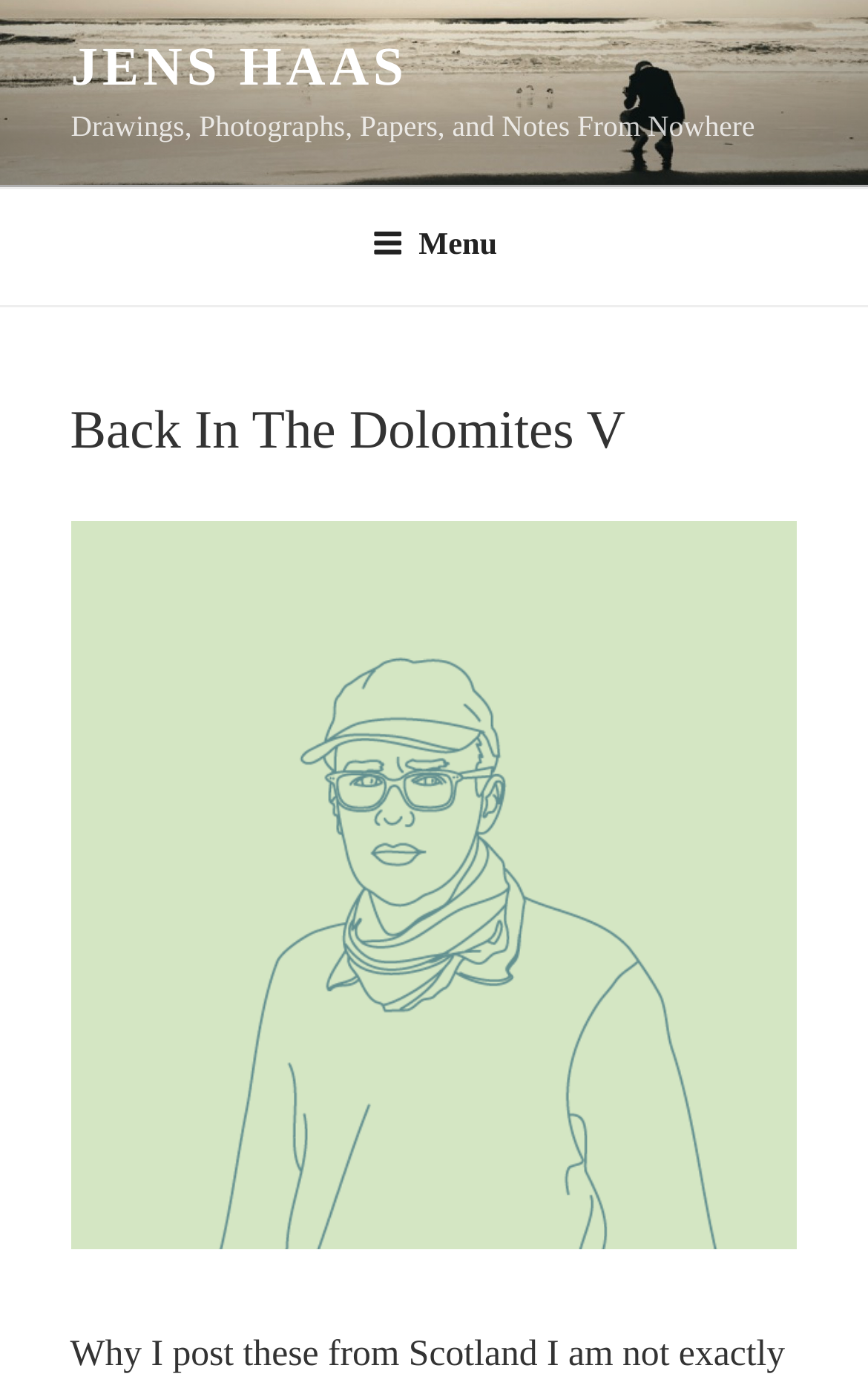Using the description: "Menu", determine the UI element's bounding box coordinates. Ensure the coordinates are in the format of four float numbers between 0 and 1, i.e., [left, top, right, bottom].

[0.391, 0.137, 0.609, 0.217]